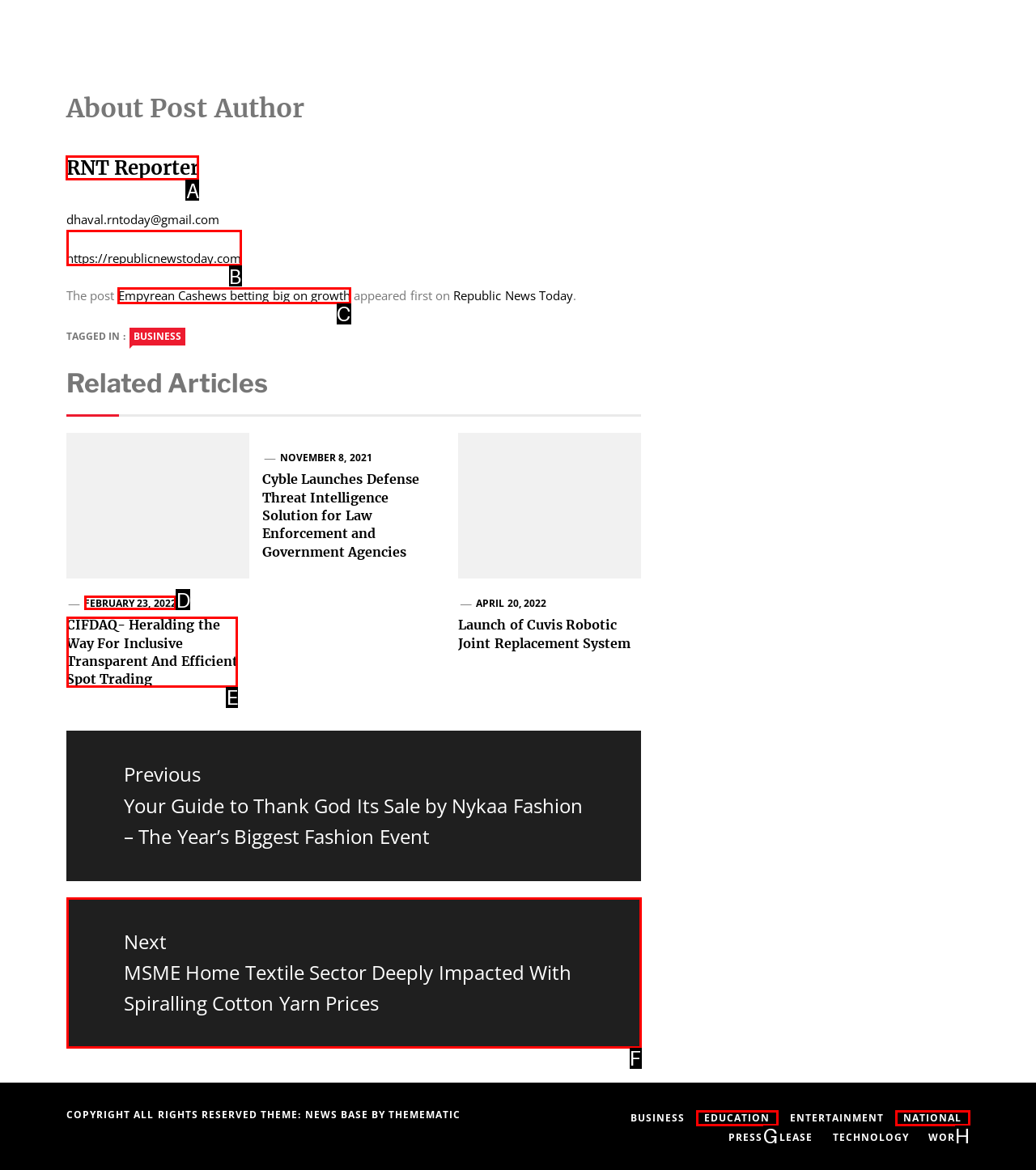Given the task: View the author's profile, point out the letter of the appropriate UI element from the marked options in the screenshot.

A